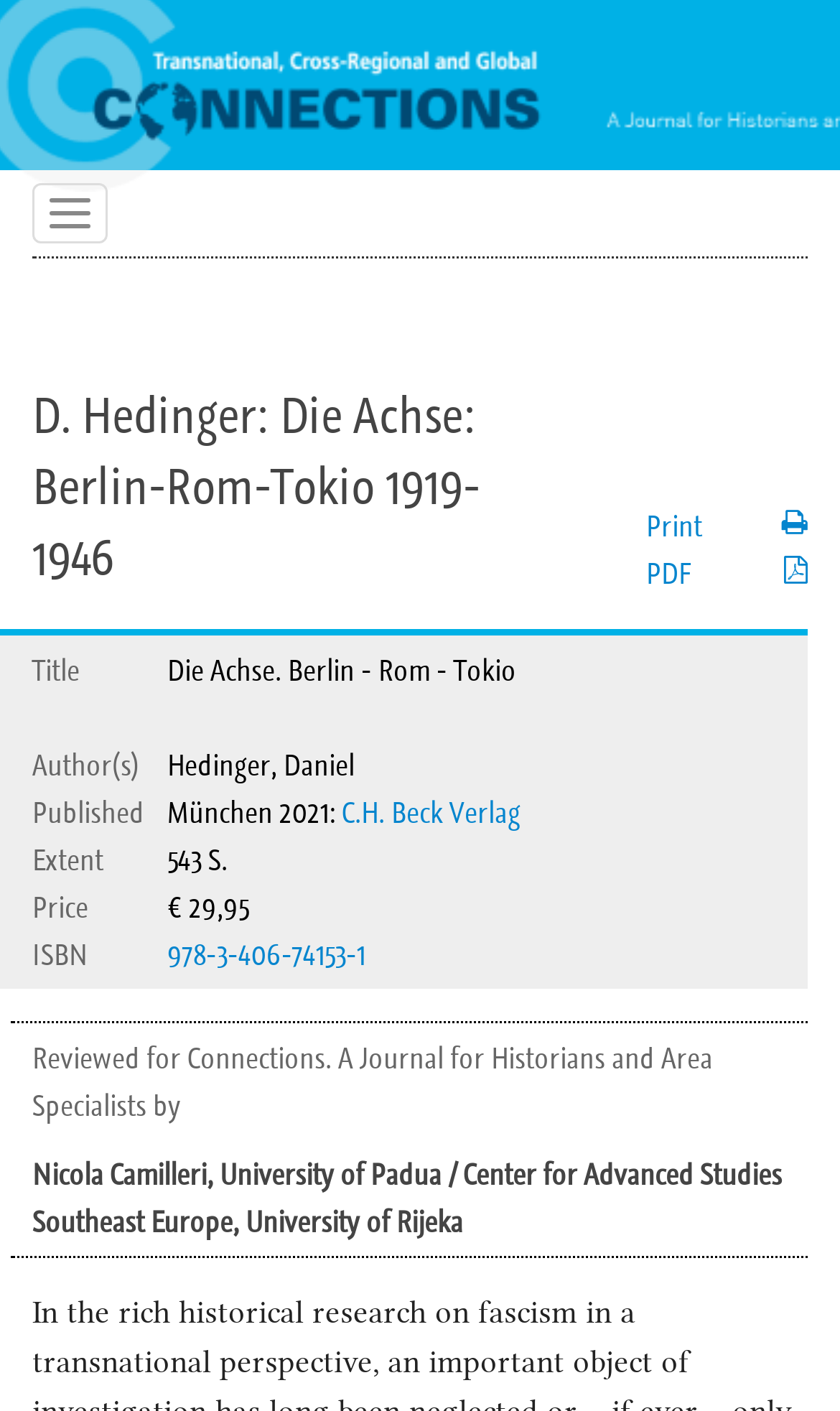Detail the various sections and features of the webpage.

This webpage is a book review page, specifically for the book "Die Achse: Berlin-Rom-Tokio 1919-1946" by D. Hedinger. At the top left, there is a "Skip to main content" link. Below it, there is a button and a link, likely for navigation or search purposes. 

The main content starts with a heading that displays the book title, followed by links to print and download the review in PDF format, positioned at the top right. 

Below the heading, there are several sections of text, each with a label and a corresponding value. These sections include the title, author, publication date, publisher, extent, price, and ISBN of the book. The publisher's name is a link. 

Further down, there is a section that indicates the review is for the journal "Connections" and provides the name and affiliation of the reviewer, Nicola Camilleri.